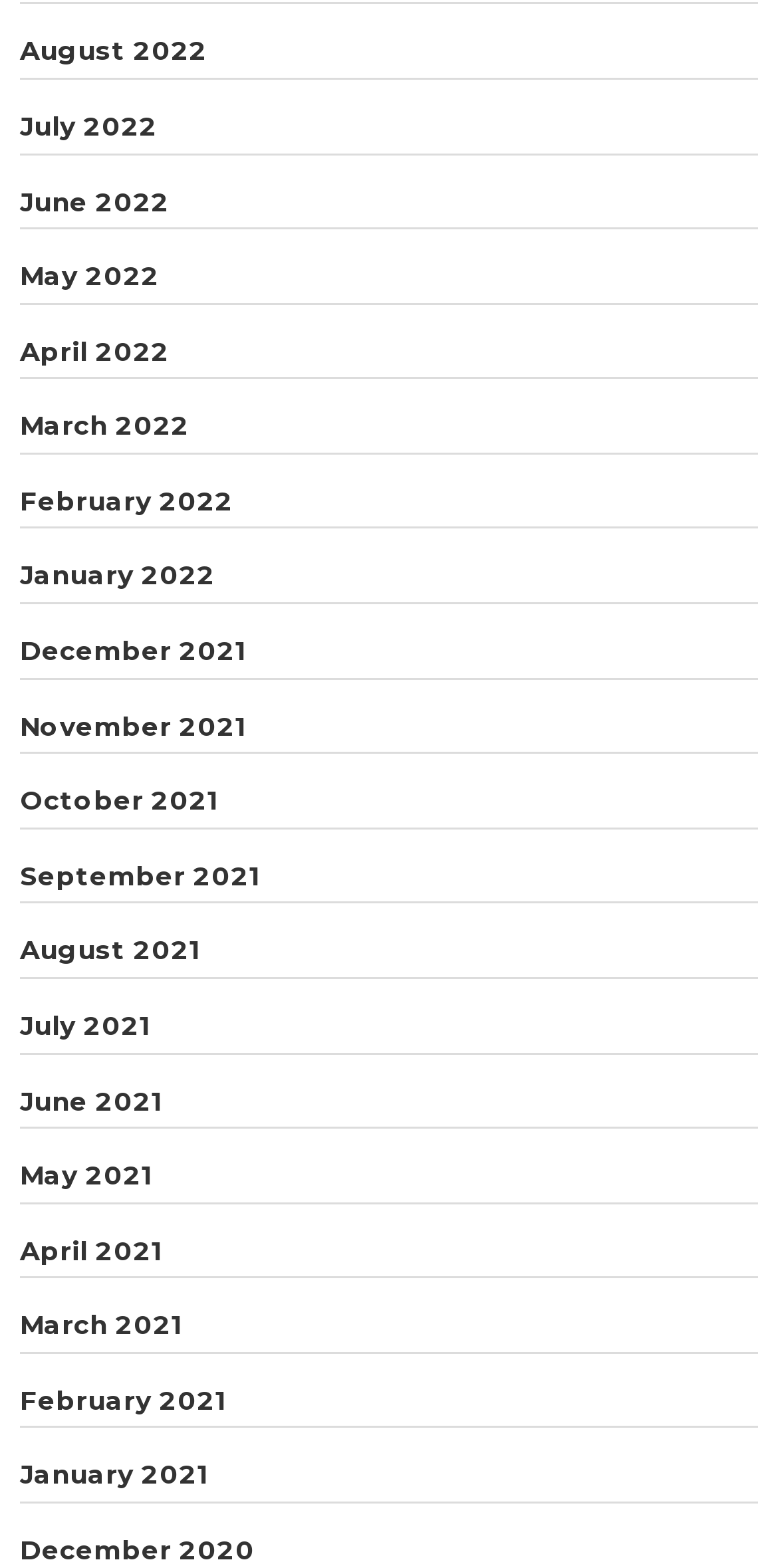Locate the bounding box coordinates of the area that needs to be clicked to fulfill the following instruction: "browse December 2020". The coordinates should be in the format of four float numbers between 0 and 1, namely [left, top, right, bottom].

[0.026, 0.978, 0.328, 0.998]